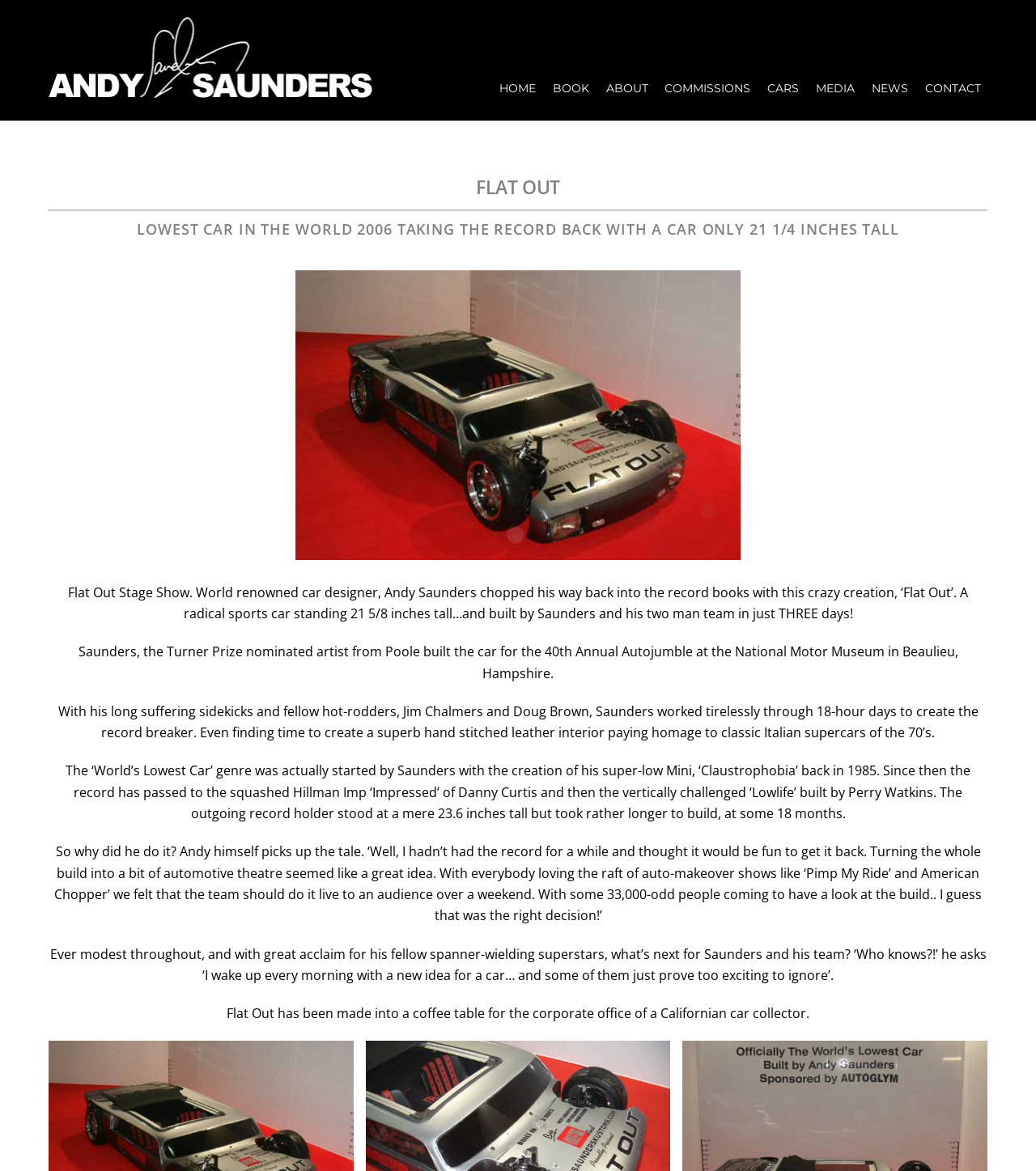Using the provided element description, identify the bounding box coordinates as (top-left x, top-left y, bottom-right x, bottom-right y). Ensure all values are between 0 and 1. Description: News

[0.835, 0.011, 0.883, 0.09]